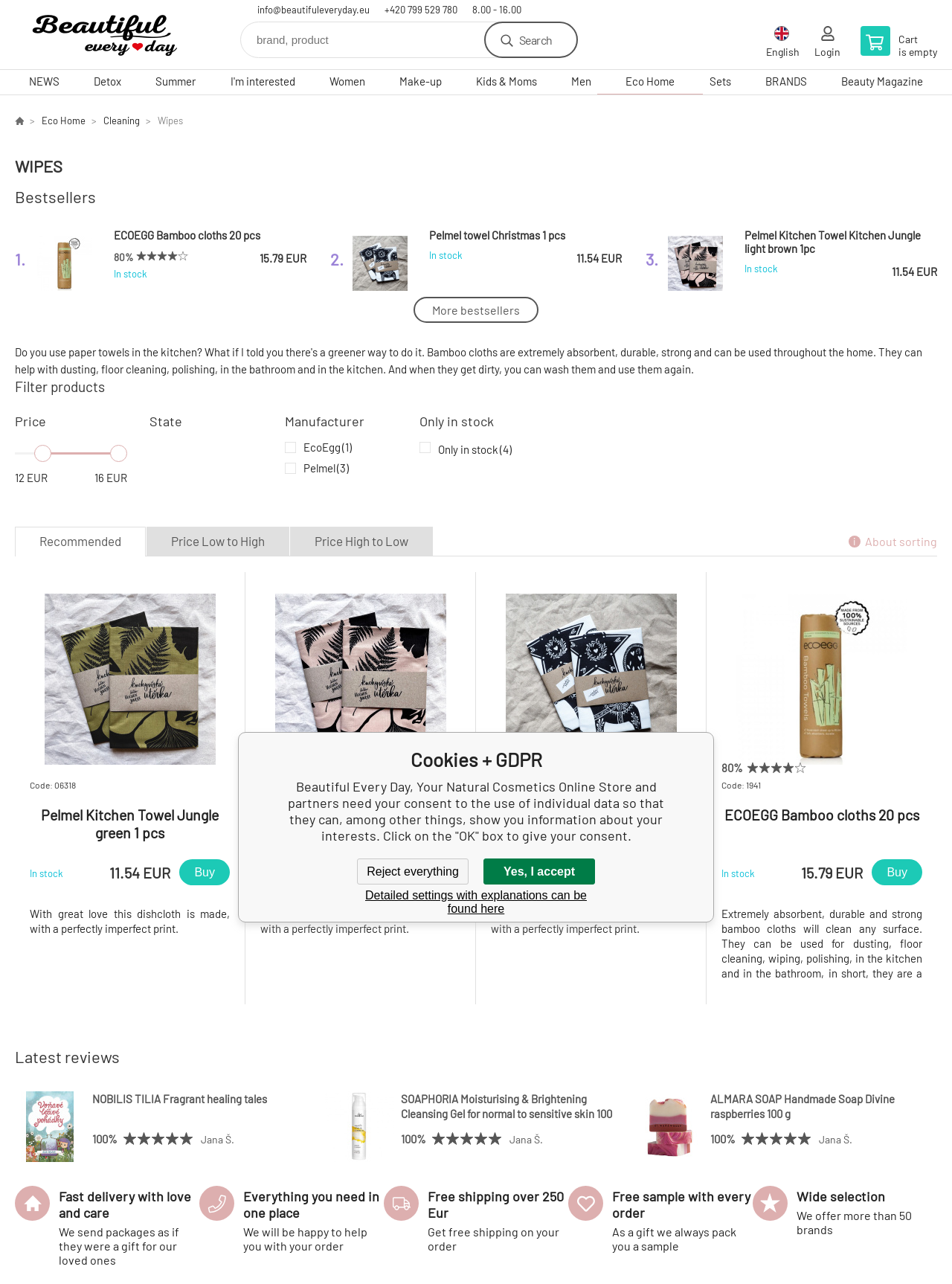Specify the bounding box coordinates of the element's region that should be clicked to achieve the following instruction: "View news". The bounding box coordinates consist of four float numbers between 0 and 1, in the format [left, top, right, bottom].

[0.016, 0.054, 0.077, 0.074]